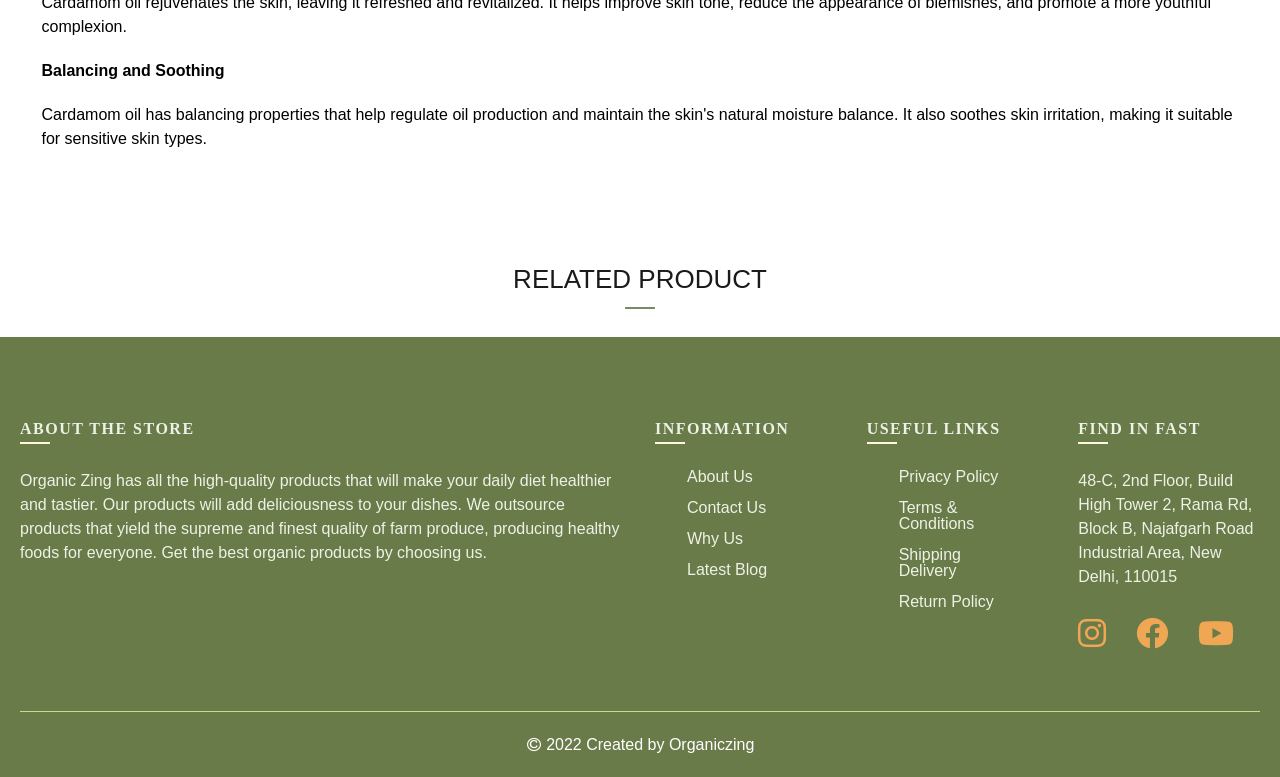Find the bounding box coordinates of the clickable area that will achieve the following instruction: "Click on 'Why Us'".

[0.537, 0.683, 0.58, 0.705]